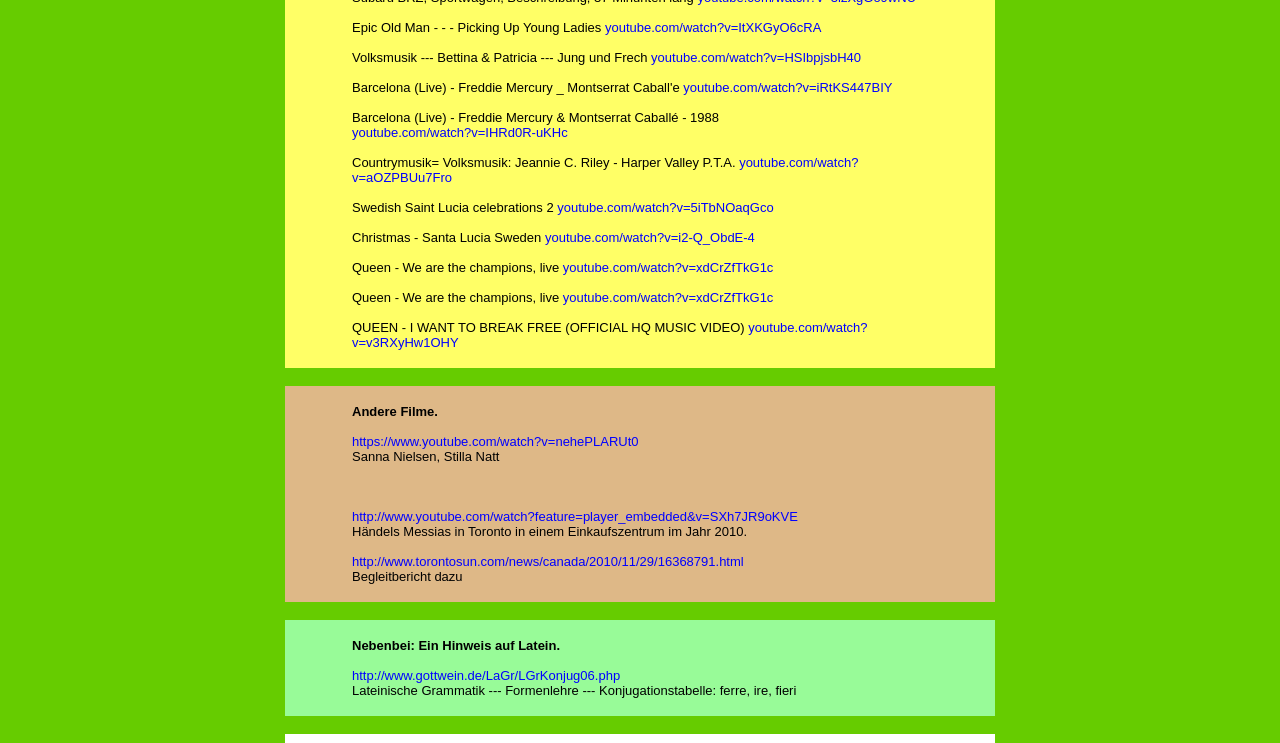How many tables are on this webpage?
Provide a concise answer using a single word or phrase based on the image.

2